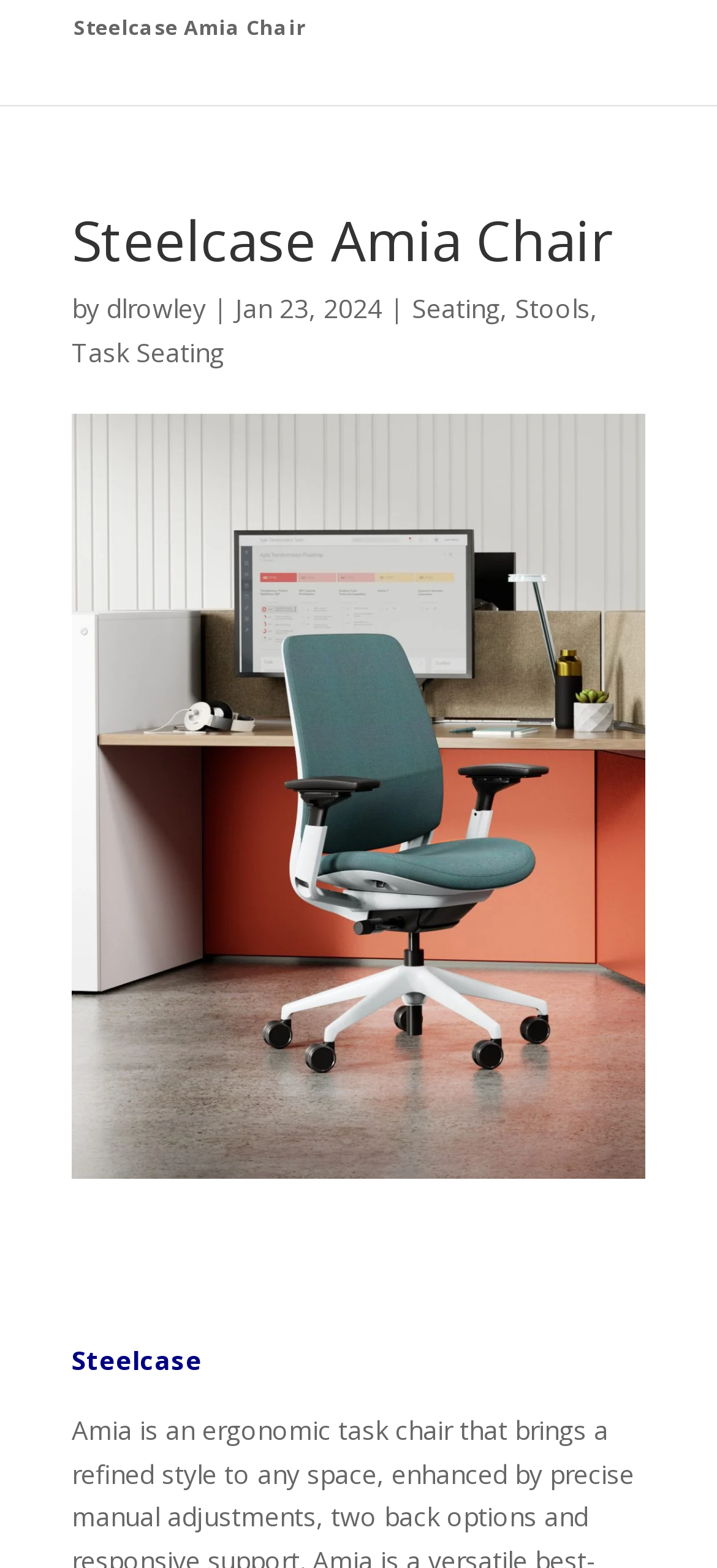Please specify the bounding box coordinates in the format (top-left x, top-left y, bottom-right x, bottom-right y), with values ranging from 0 to 1. Identify the bounding box for the UI component described as follows: Stools

[0.718, 0.186, 0.823, 0.208]